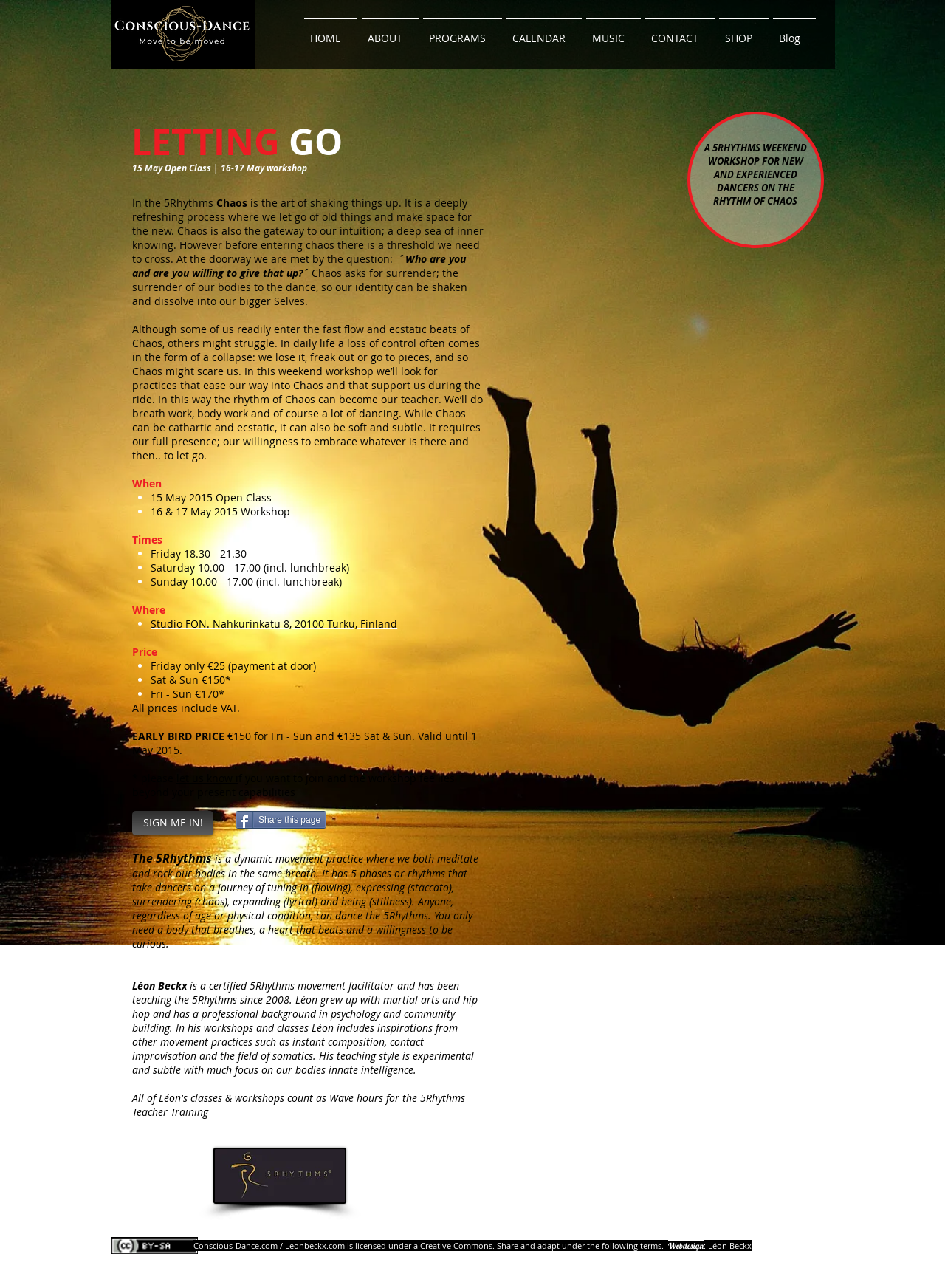Specify the bounding box coordinates of the region I need to click to perform the following instruction: "Visit the homepage of VancedYouTube". The coordinates must be four float numbers in the range of 0 to 1, i.e., [left, top, right, bottom].

None